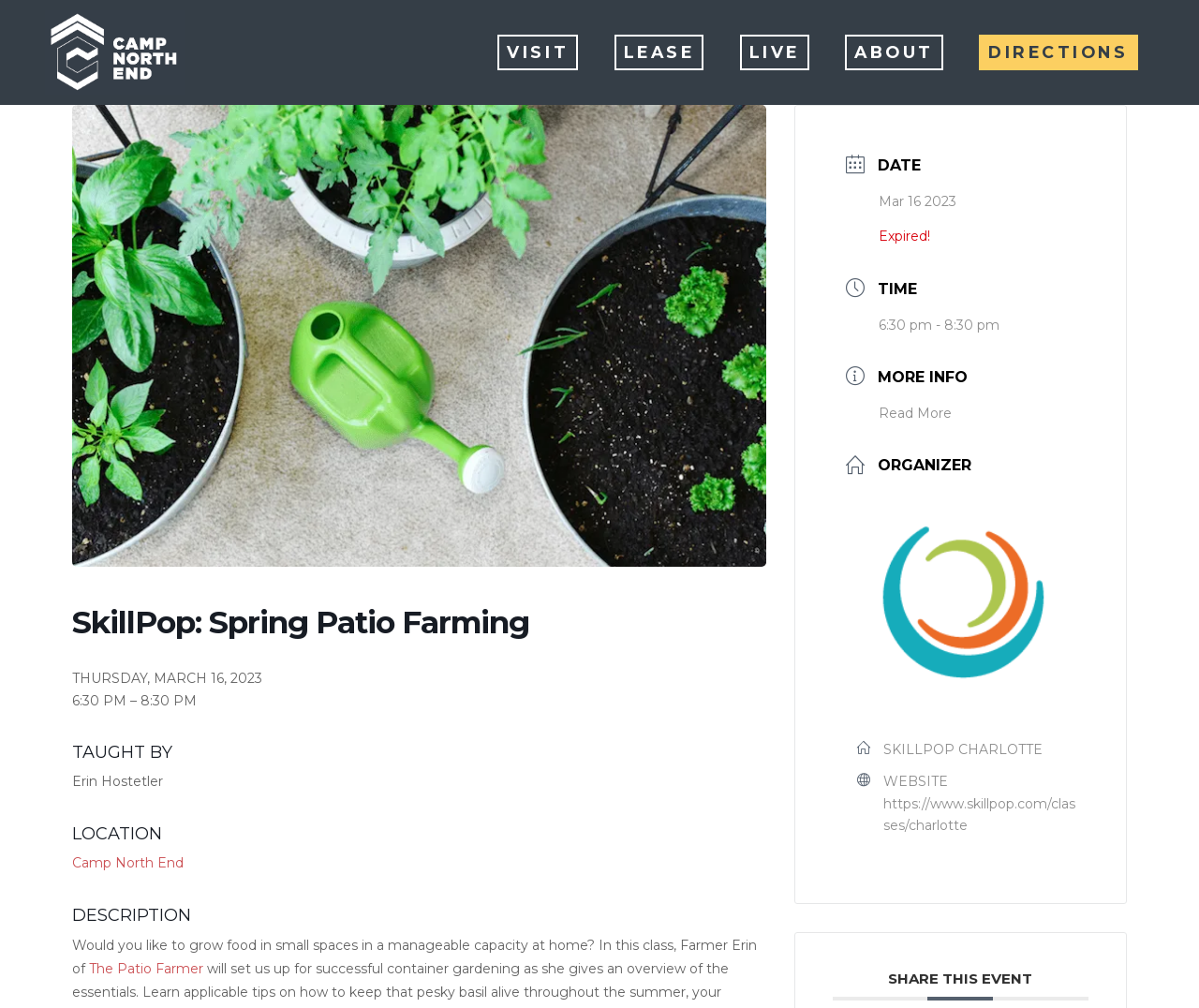Please locate the bounding box coordinates of the region I need to click to follow this instruction: "visit Camp North End".

[0.038, 0.011, 0.155, 0.093]